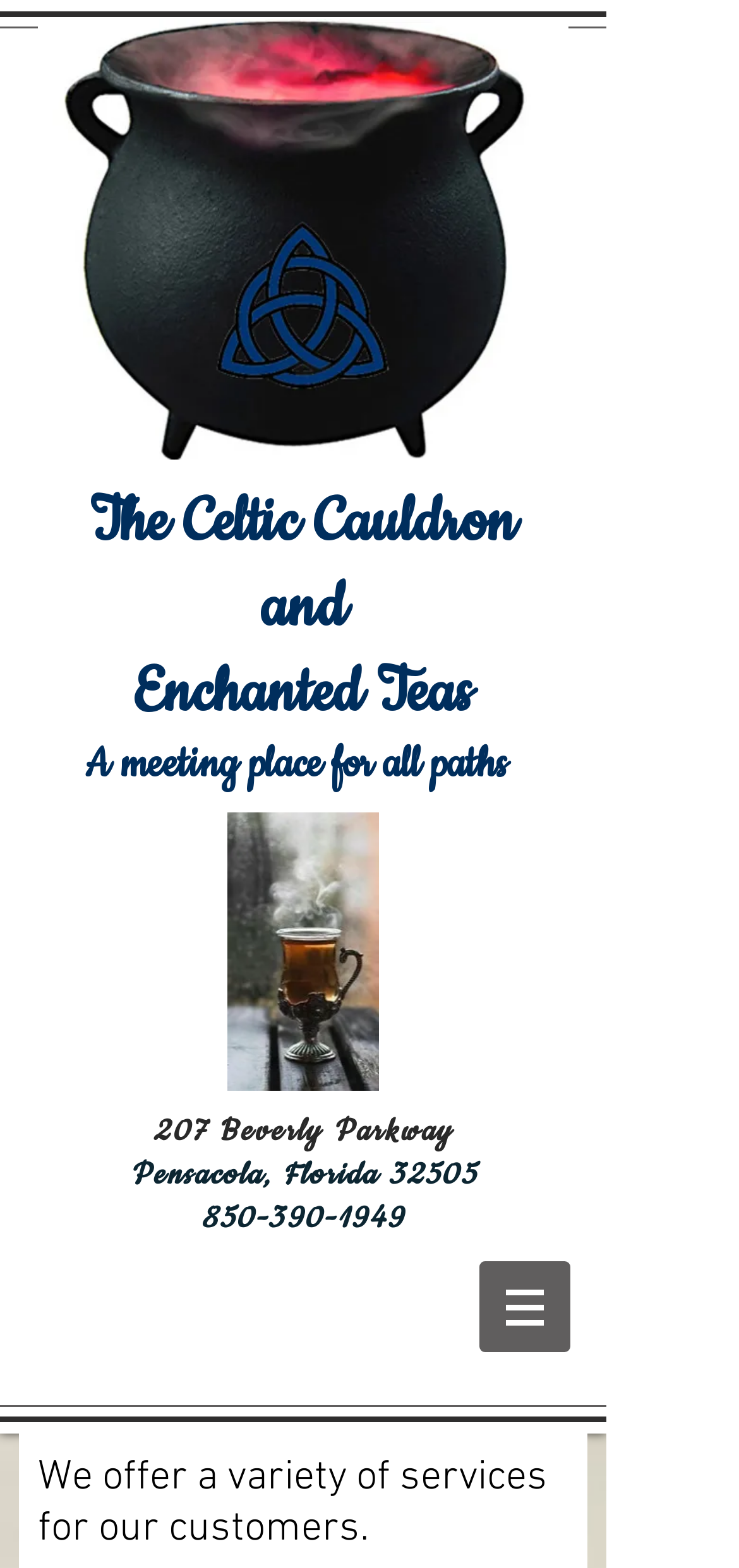What is the name of the business?
Using the image as a reference, give an elaborate response to the question.

I found the name of the business by looking at the first heading element, which contains the name 'The Celtic Cauldron and Enchanted Teas'.